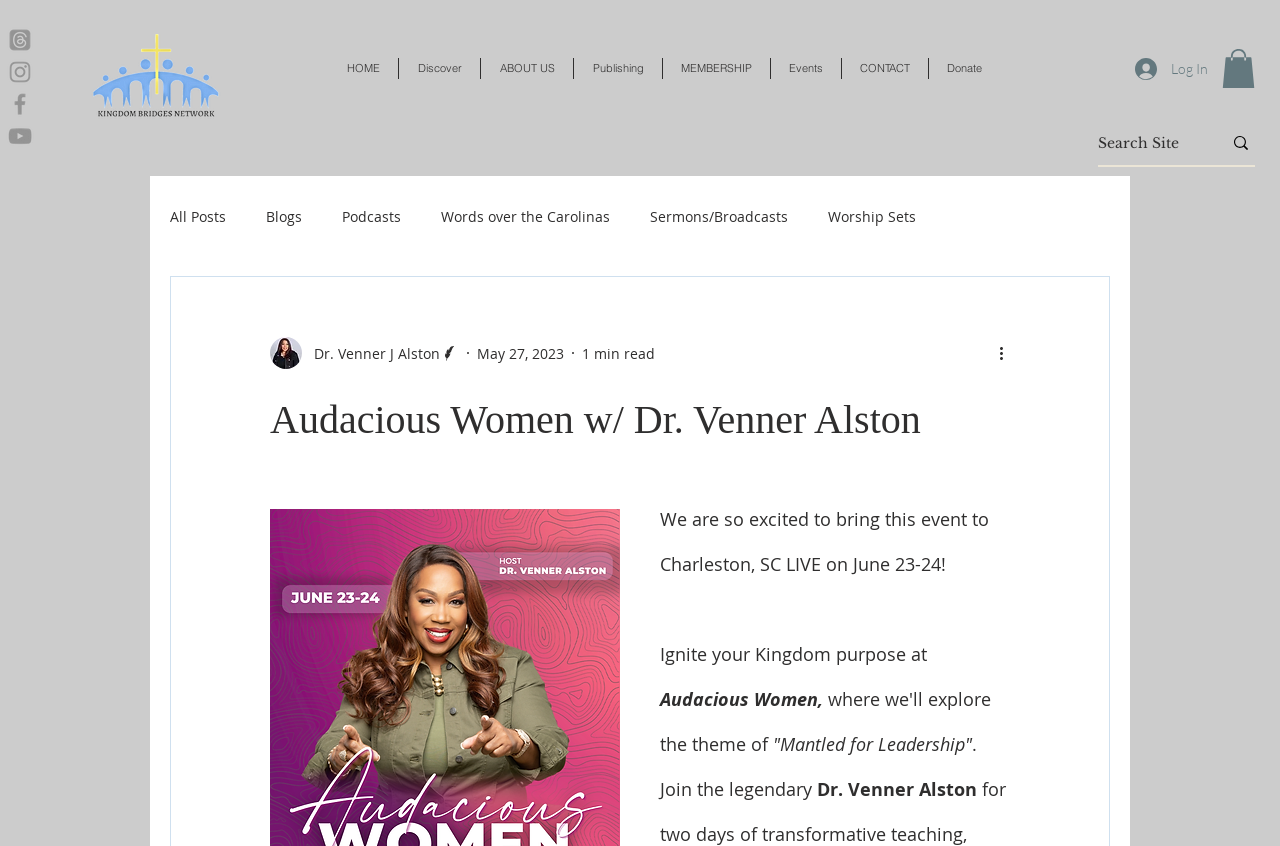Please identify the bounding box coordinates of the element's region that should be clicked to execute the following instruction: "Visit the Facebook page". The bounding box coordinates must be four float numbers between 0 and 1, i.e., [left, top, right, bottom].

[0.005, 0.106, 0.027, 0.139]